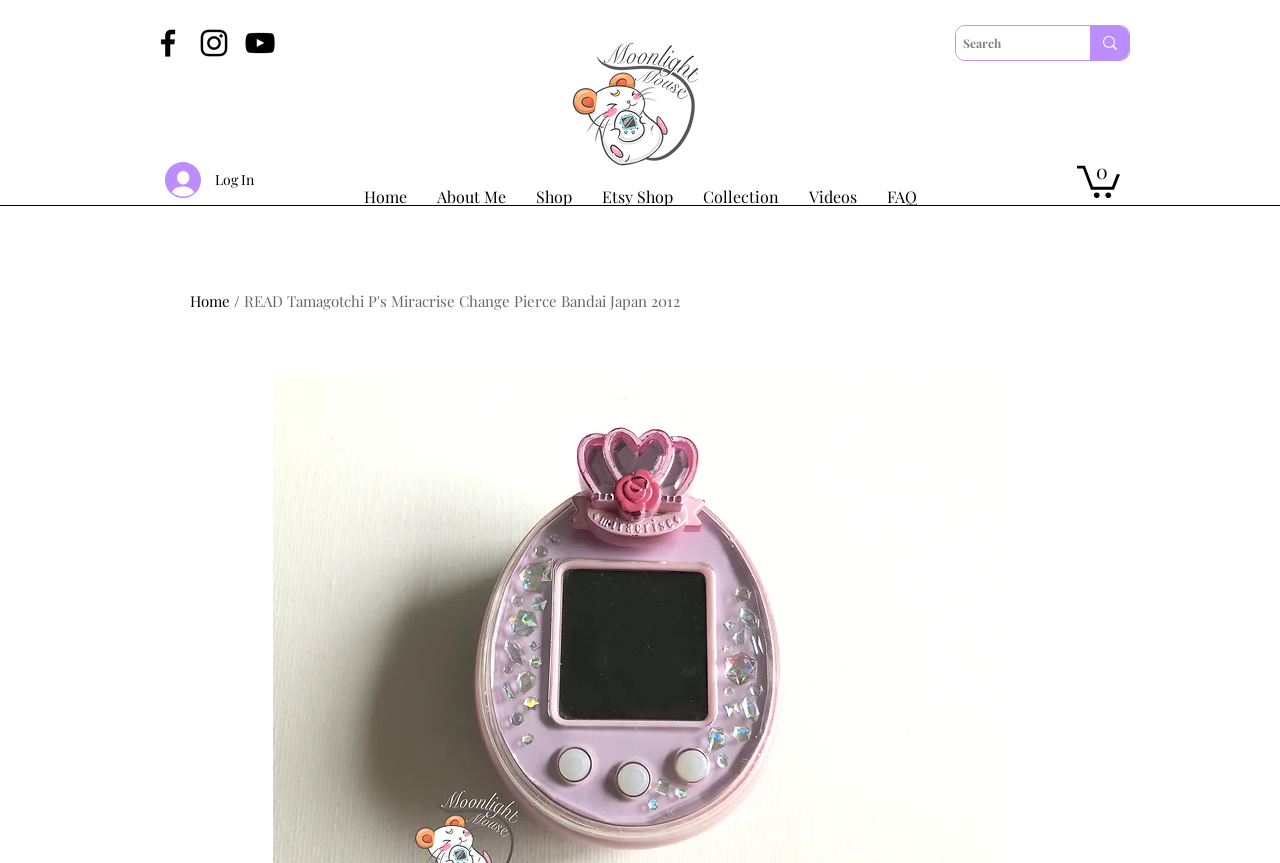Determine the bounding box coordinates for the area that needs to be clicked to fulfill this task: "View the cart". The coordinates must be given as four float numbers between 0 and 1, i.e., [left, top, right, bottom].

[0.841, 0.188, 0.875, 0.23]